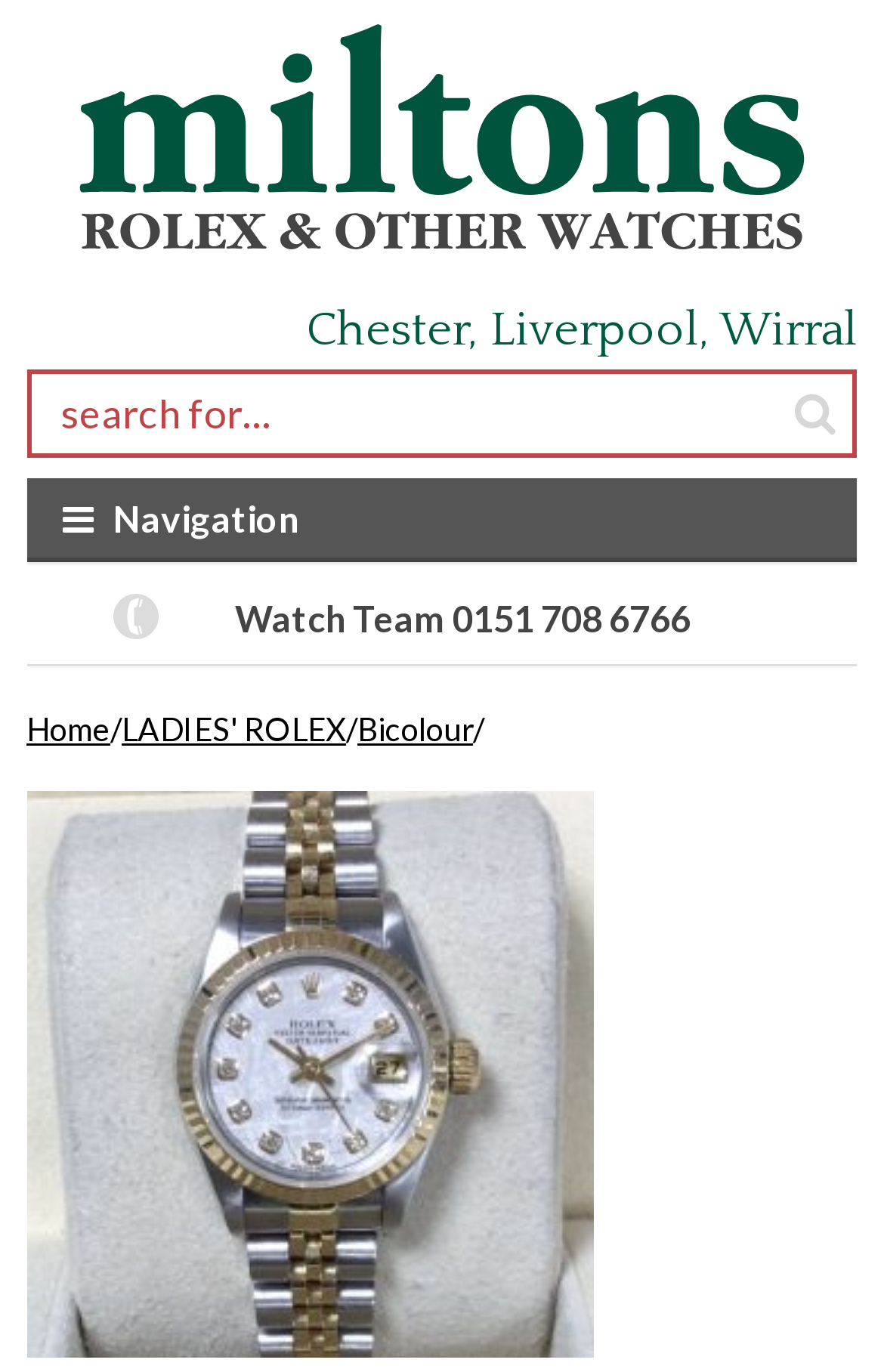What is the purpose of the search box?
Analyze the screenshot and provide a detailed answer to the question.

The search box is located at the top of the webpage, and it allows users to search for specific watches by entering keywords or phrases. The search box is accompanied by a 'Search' button.